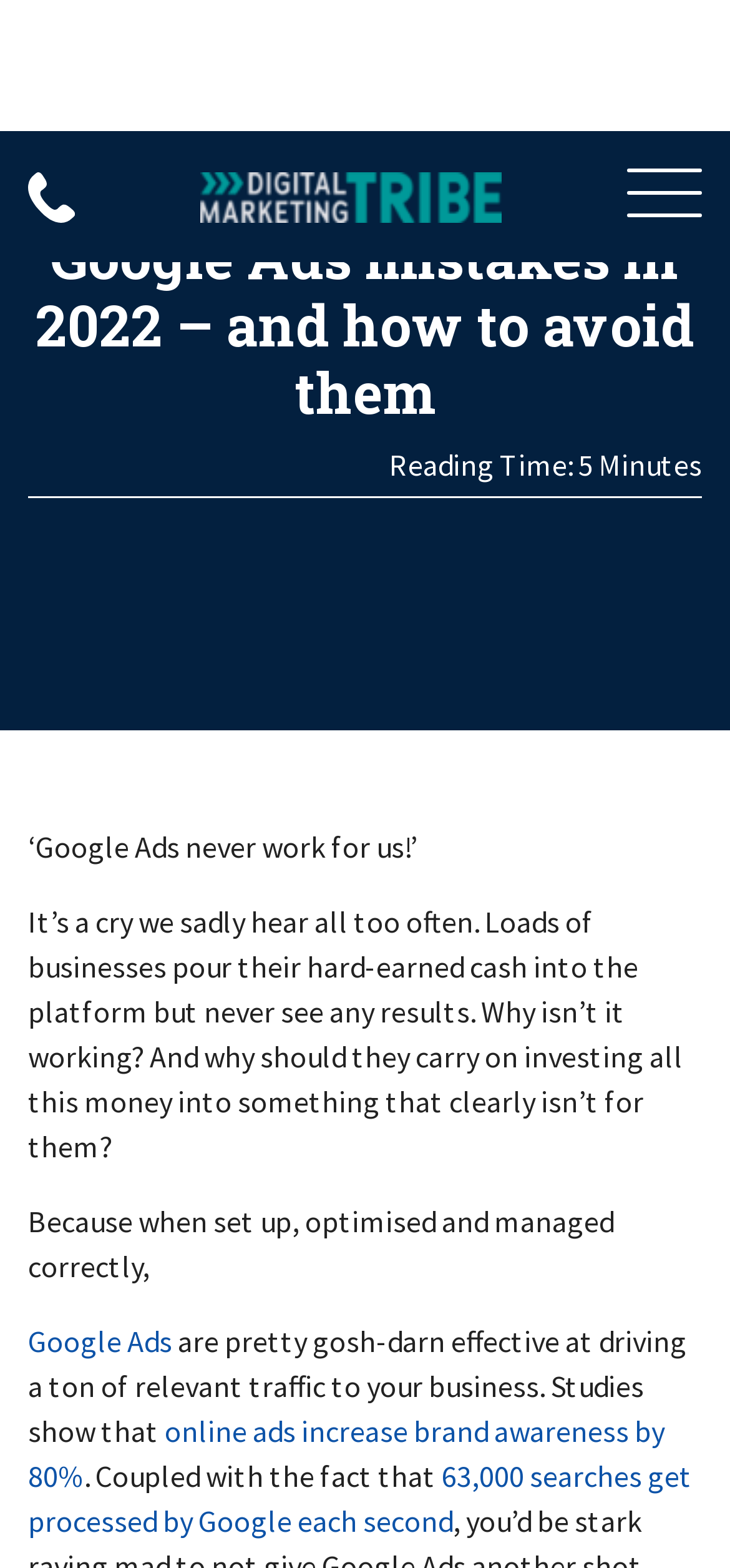Create a detailed narrative describing the layout and content of the webpage.

The webpage is about common mistakes in Google Ads and how to avoid them. At the top left, there is a link with an accompanying image, and to its right, there is another link with an image, labeled "Digital Marketing Tribe". On the top right, there is a button to toggle navigation. 

Below these elements, there is a heading that reads "Google Ads mistakes in 2022 – and how to avoid them", which spans the entire width of the page. Underneath the heading, there is a text that indicates the reading time of the article, which is 5 minutes. 

The main content of the webpage starts with a quote "‘Google Ads never work for us!’" followed by a paragraph of text that discusses the common issue of businesses not seeing results from their Google Ads investment. The text continues to explain the importance of setting up, optimizing, and managing Google Ads correctly, citing the effectiveness of online ads in driving relevant traffic and increasing brand awareness. There are also links to "Google Ads" and statistics about online ads and Google searches throughout the text.